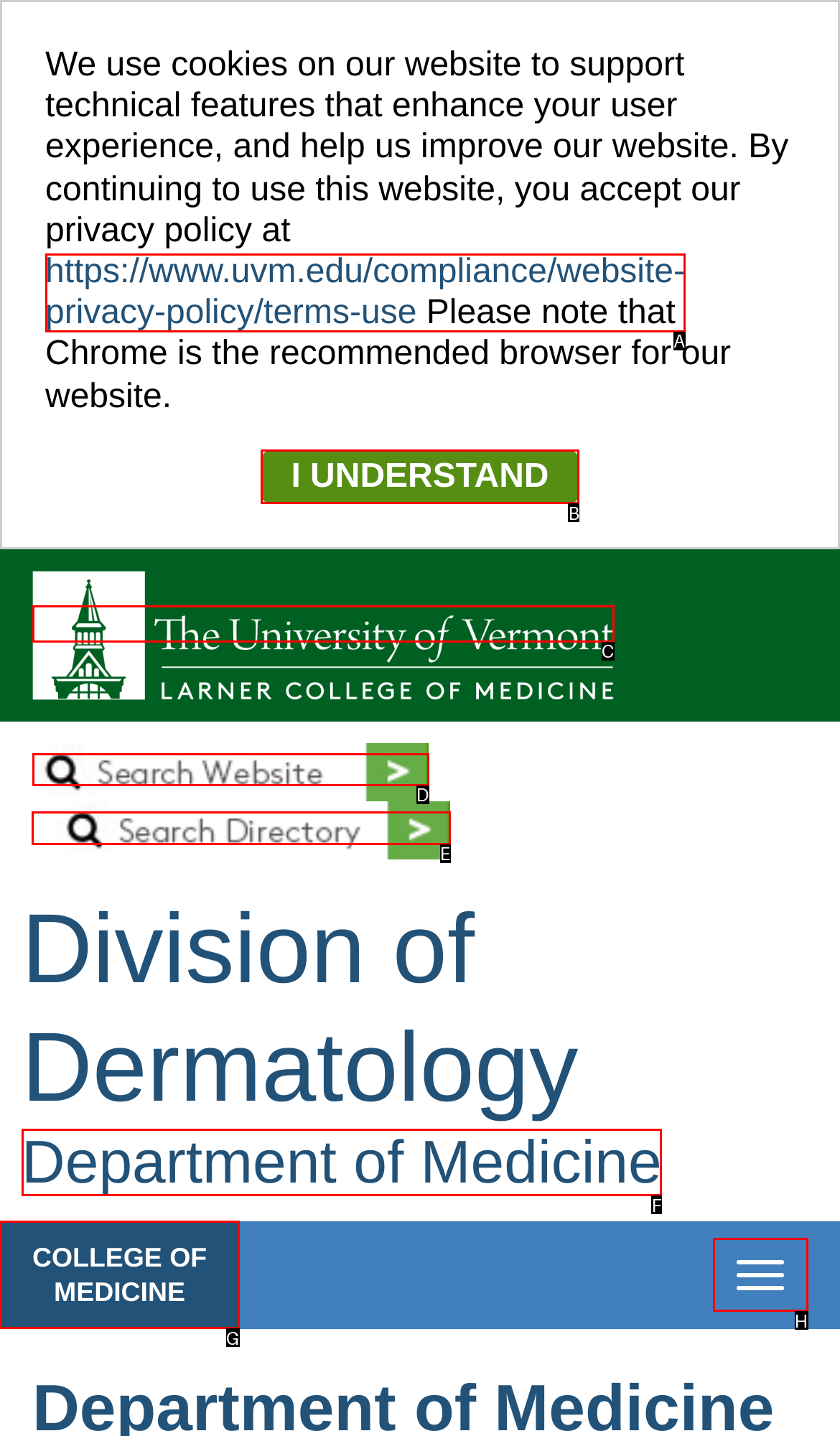Which lettered option should be clicked to achieve the task: Follow Fanack on Twitter? Choose from the given choices.

None